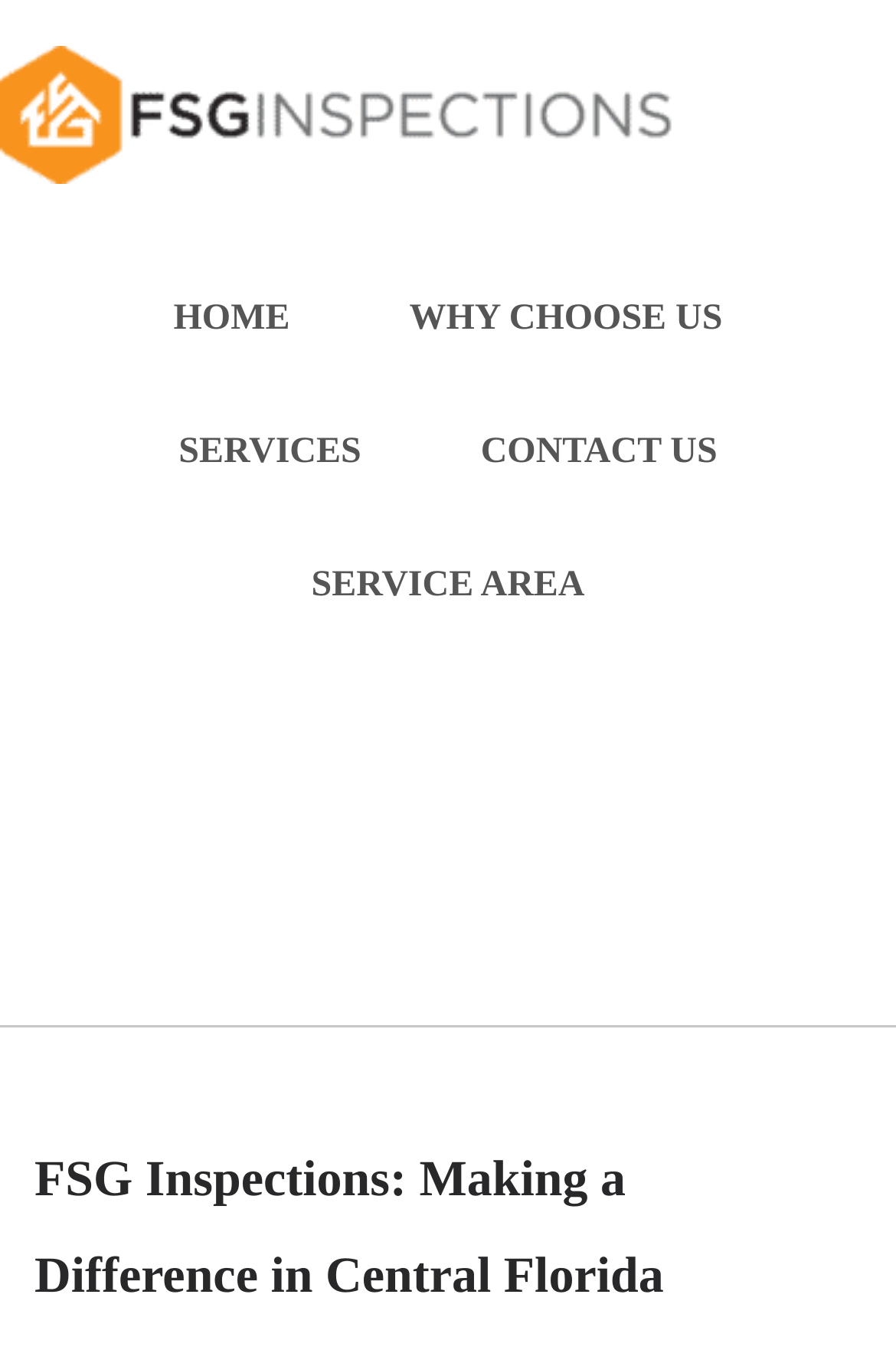Based on the element description WHY CHOOSE US, identify the bounding box coordinates for the UI element. The coordinates should be in the format (top-left x, top-left y, bottom-right x, bottom-right y) and within the 0 to 1 range.

[0.39, 0.187, 0.873, 0.286]